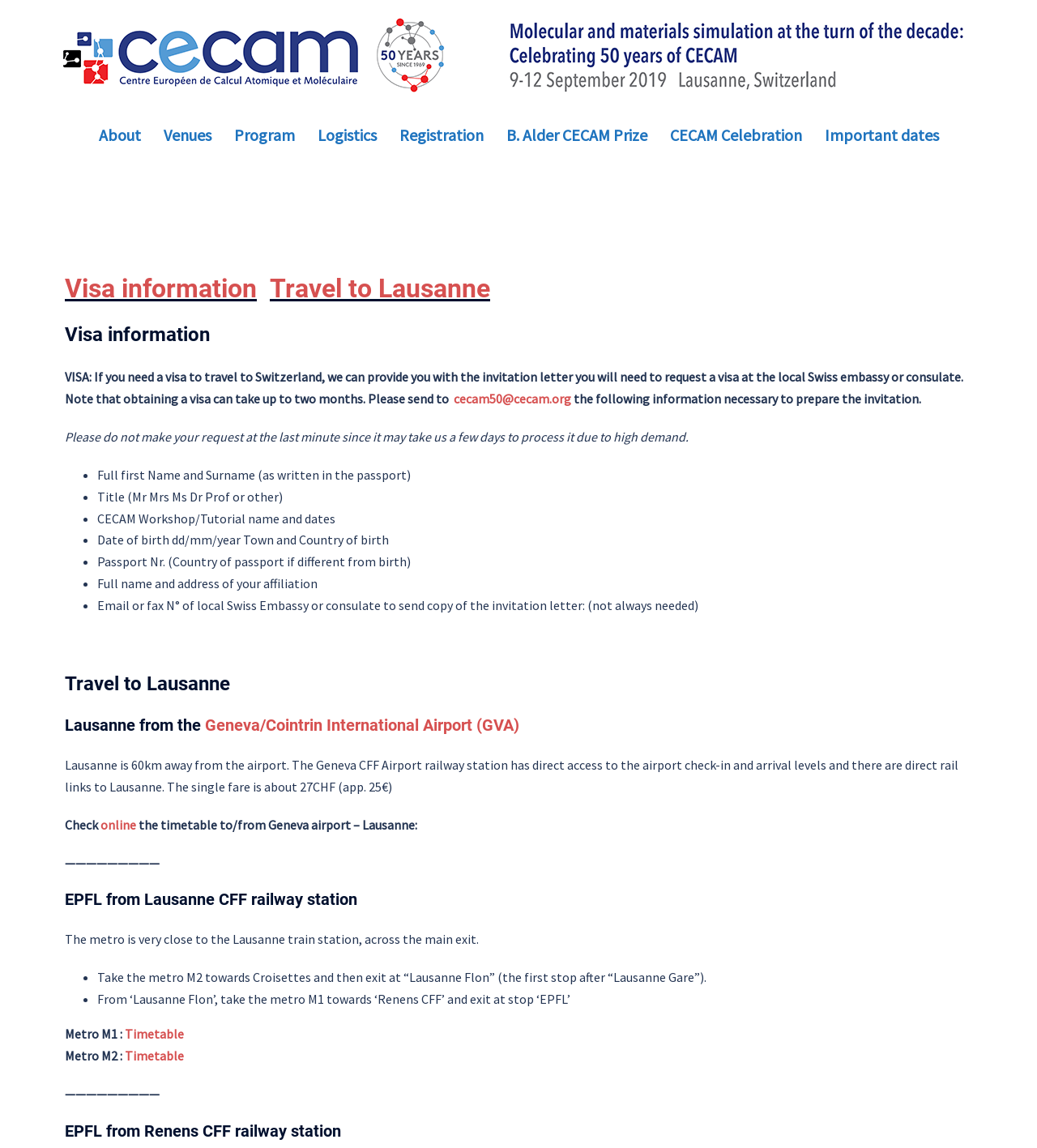Kindly respond to the following question with a single word or a brief phrase: 
How long does it take to obtain a visa?

Up to two months